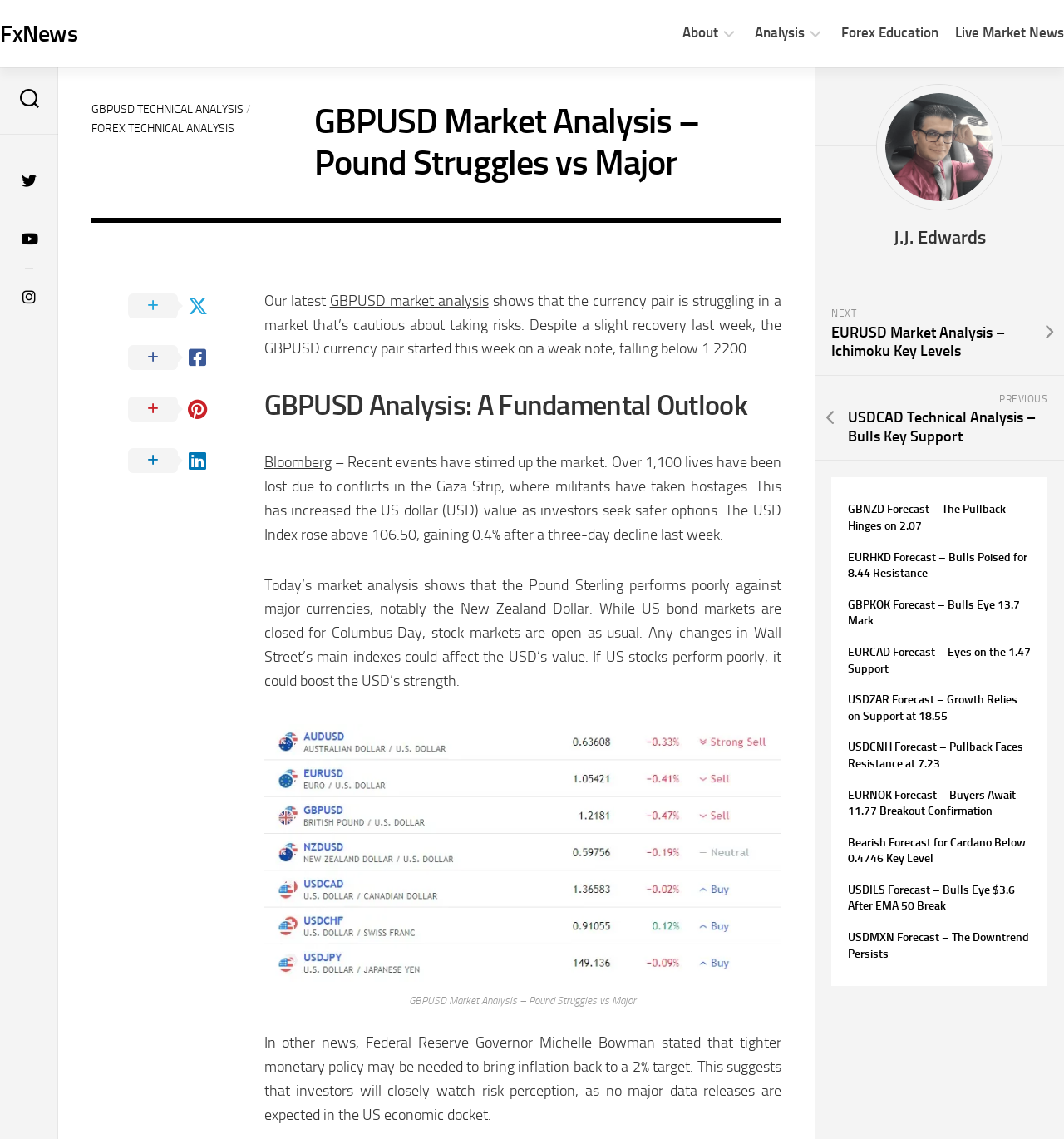Please specify the bounding box coordinates of the element that should be clicked to execute the given instruction: 'Check out Accounting Solutions'. Ensure the coordinates are four float numbers between 0 and 1, expressed as [left, top, right, bottom].

None